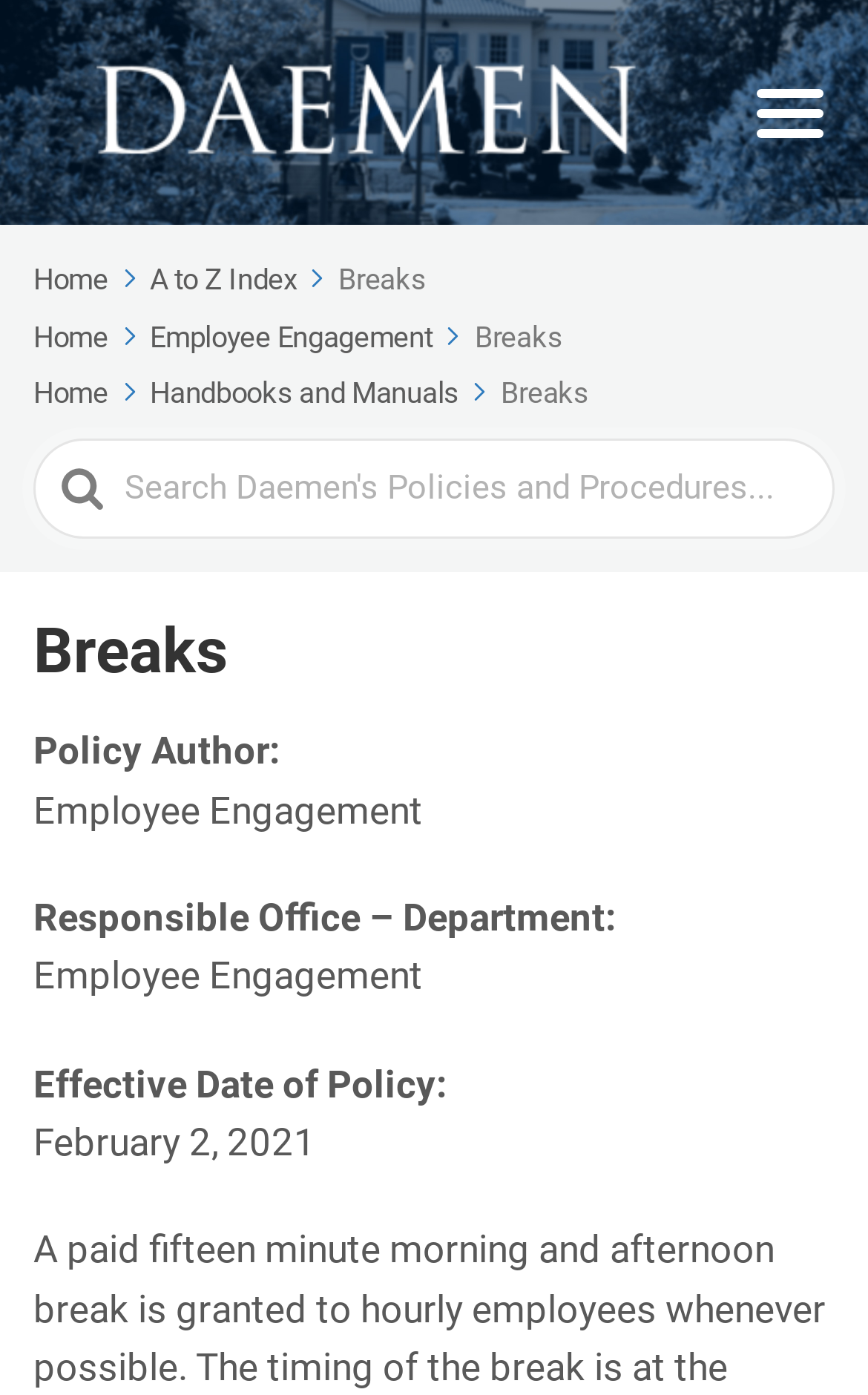Can you pinpoint the bounding box coordinates for the clickable element required for this instruction: "View Employee Engagement"? The coordinates should be four float numbers between 0 and 1, i.e., [left, top, right, bottom].

[0.173, 0.229, 0.54, 0.253]